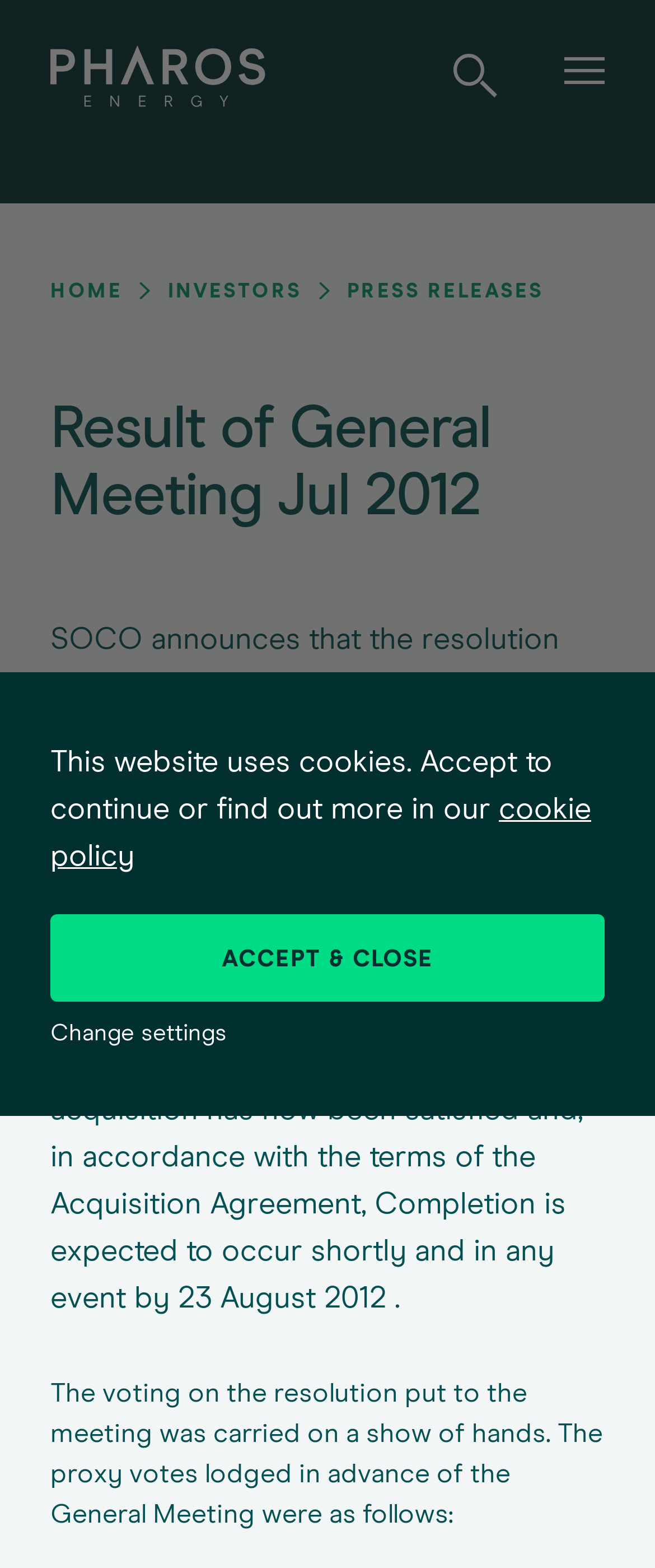Please answer the following query using a single word or phrase: 
What is the text of the first link on the webpage?

Pharos Energy Home